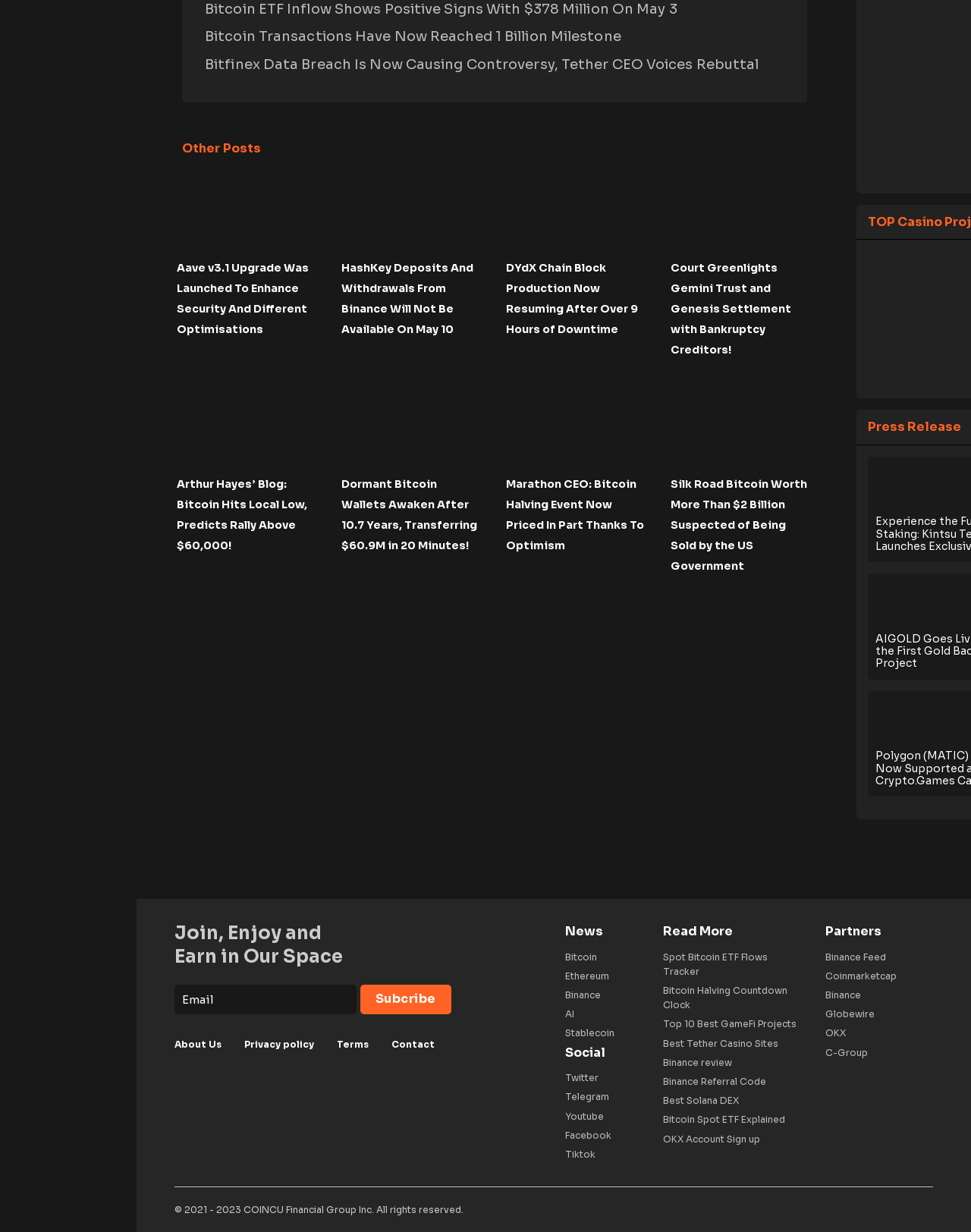What is the purpose of the form at the bottom of the page?
Your answer should be a single word or phrase derived from the screenshot.

Contact form